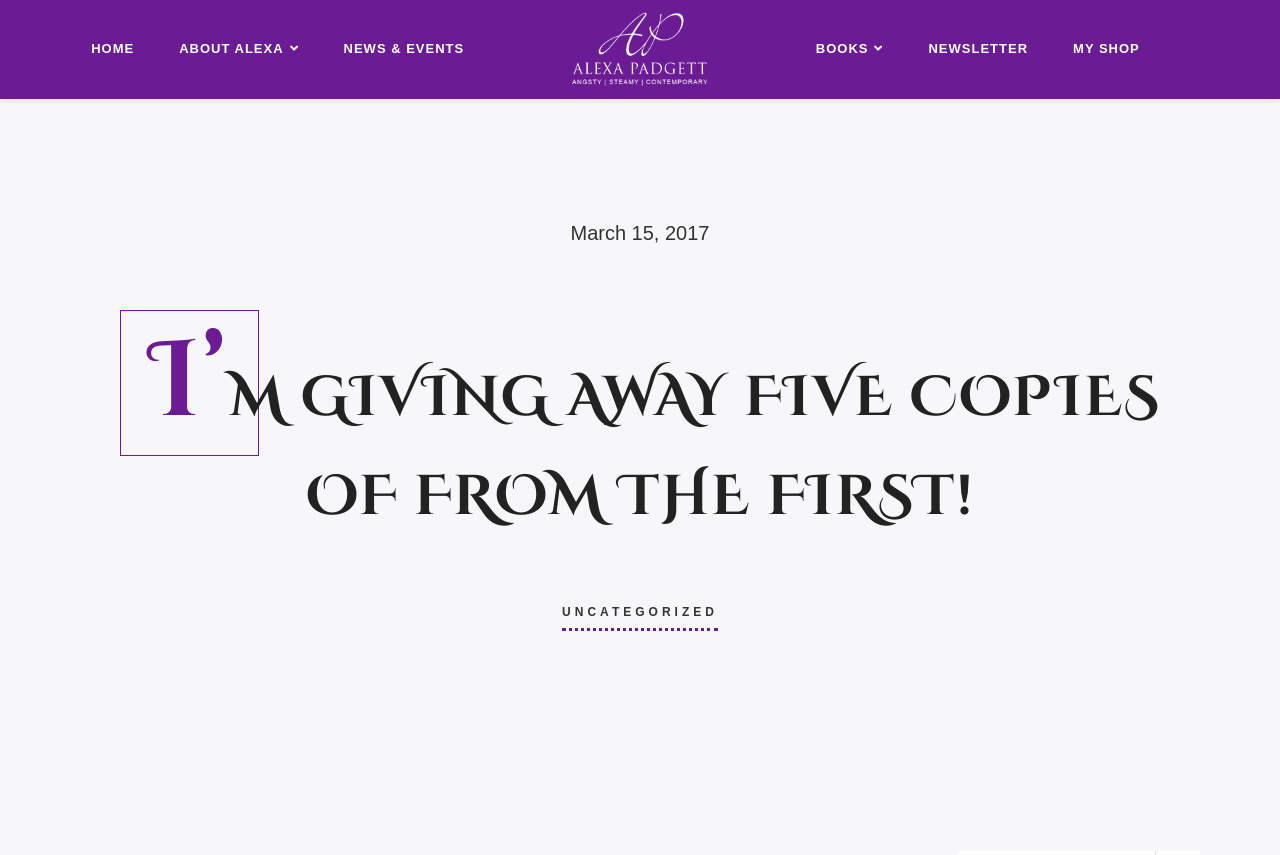Using the provided element description "parent_node: SEARCH name="s" placeholder="Search products…"", determine the bounding box coordinates of the UI element.

[0.672, 0.694, 0.938, 0.746]